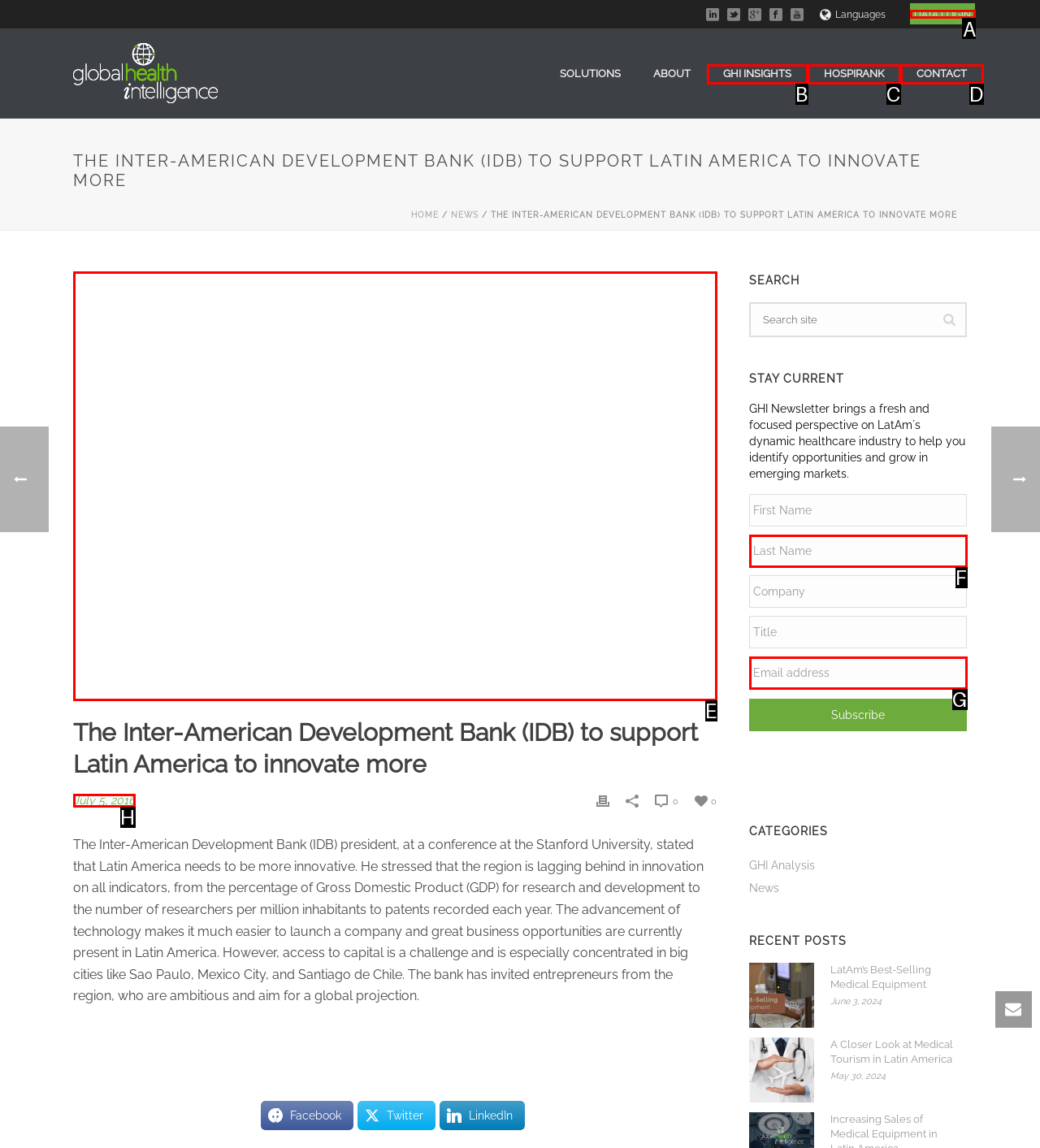Indicate which UI element needs to be clicked to fulfill the task: Click on the DATA LOGIN link
Answer with the letter of the chosen option from the available choices directly.

A